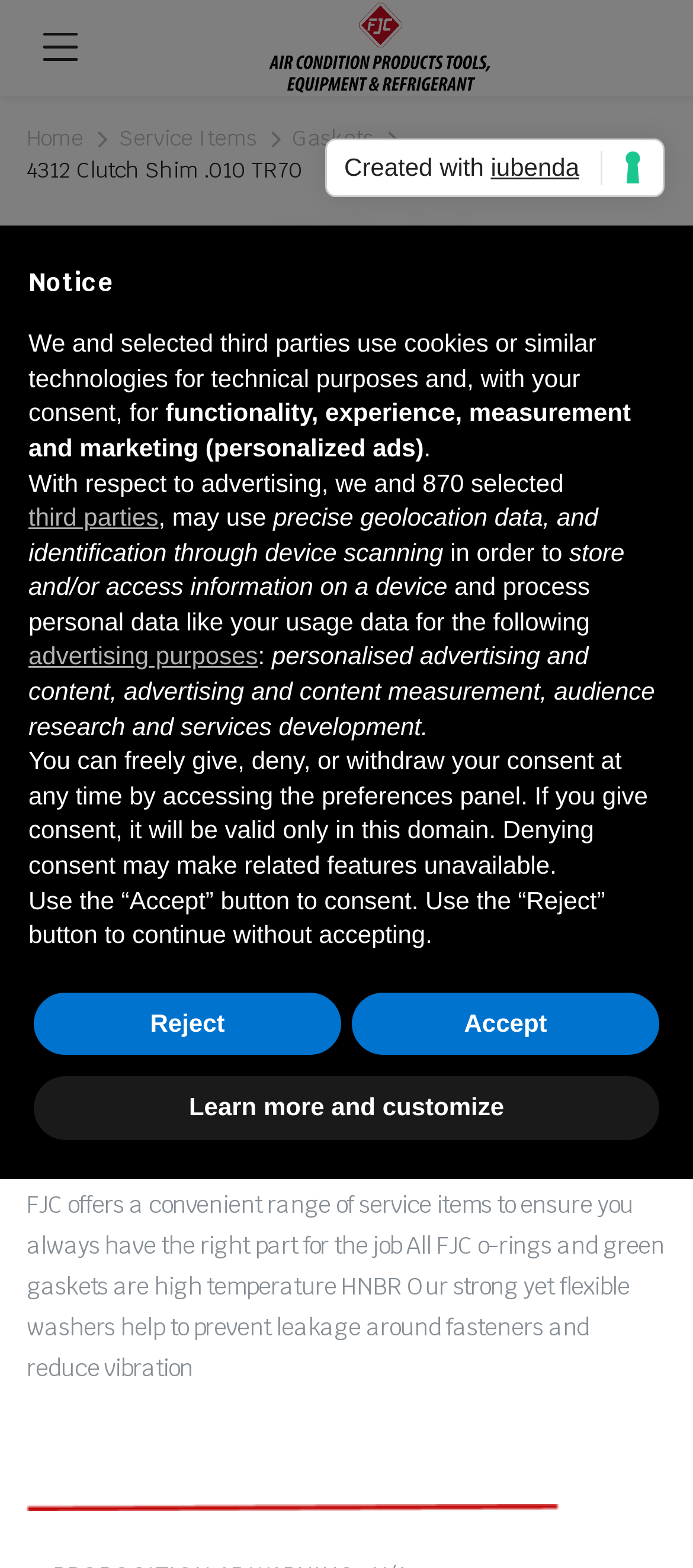Determine the bounding box coordinates of the section I need to click to execute the following instruction: "Search for products". Provide the coordinates as four float numbers between 0 and 1, i.e., [left, top, right, bottom].

[0.244, 0.688, 0.333, 0.741]